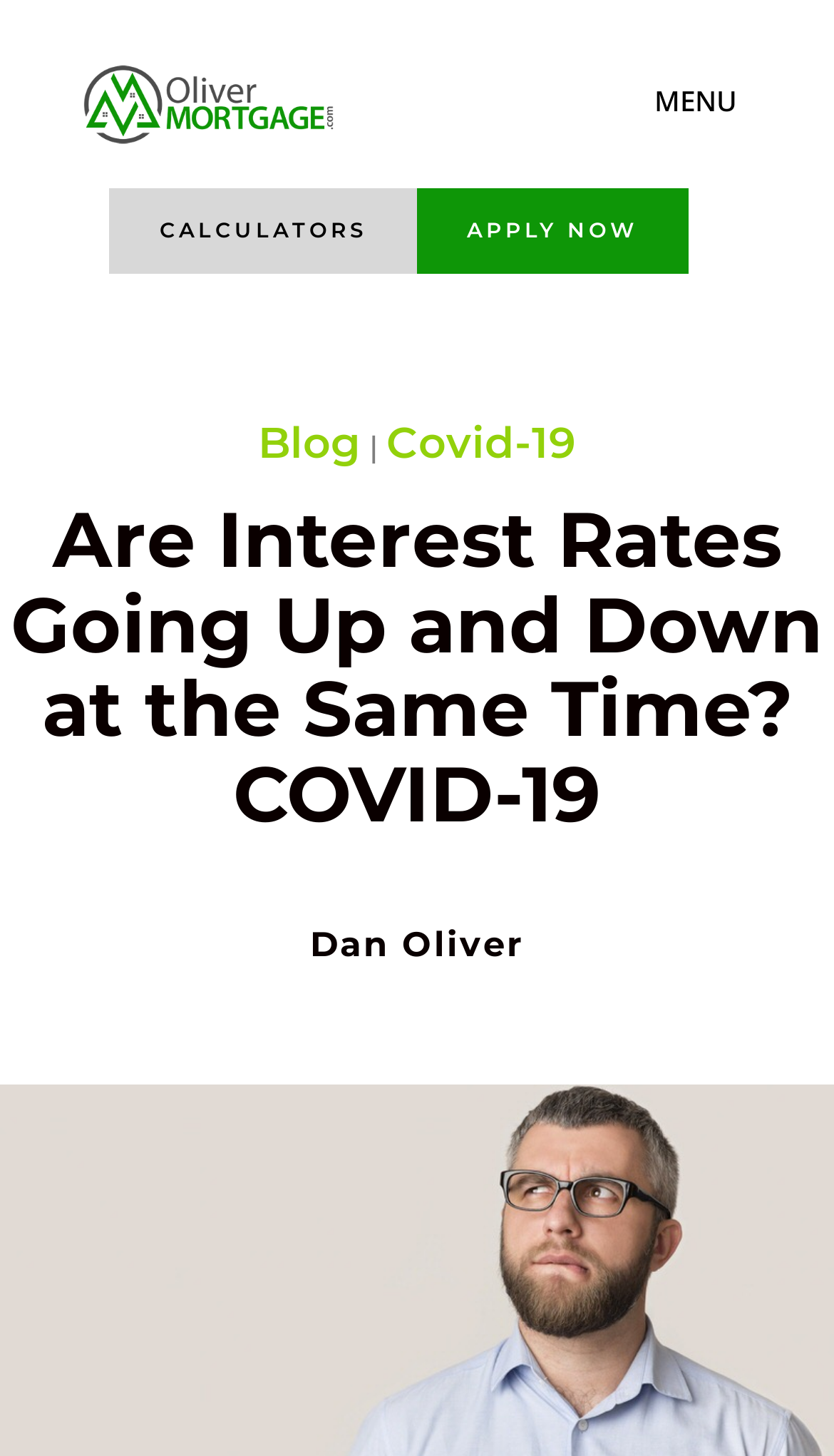Provide a brief response to the question below using one word or phrase:
Is there a way to apply for something on this webpage?

Yes